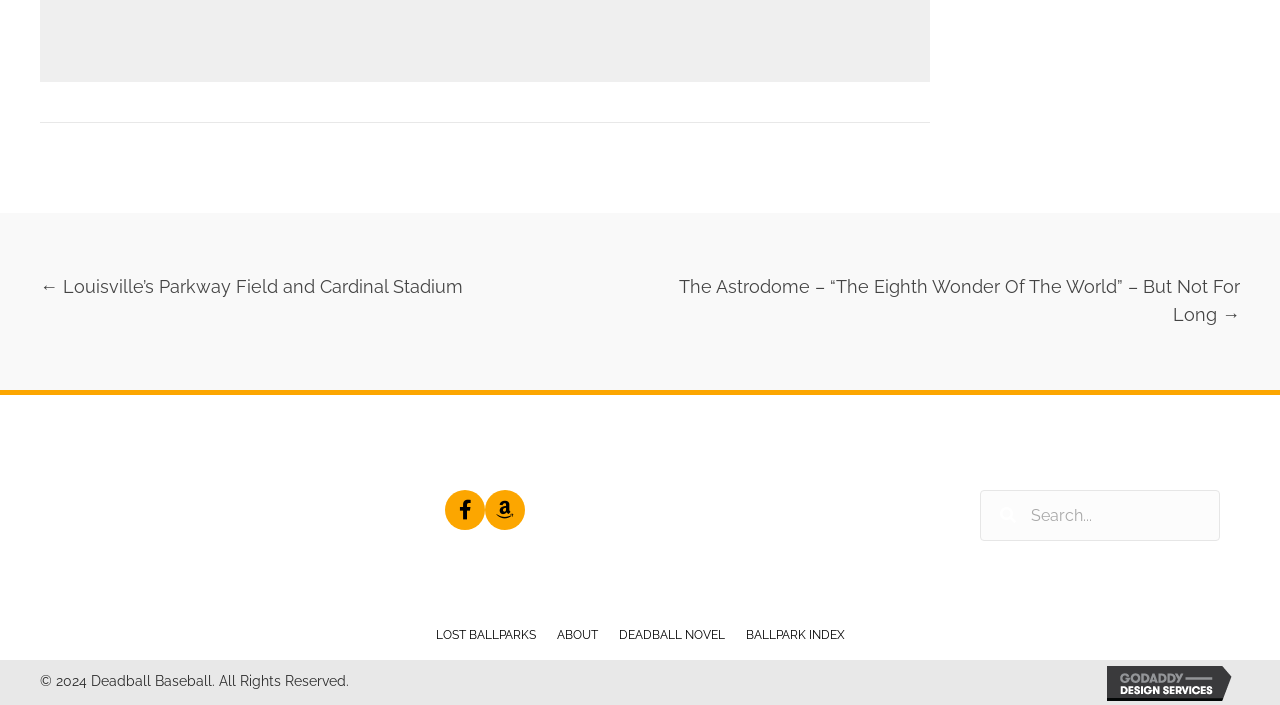Respond to the question below with a single word or phrase: Who designed the website?

GoDaddy Web Design